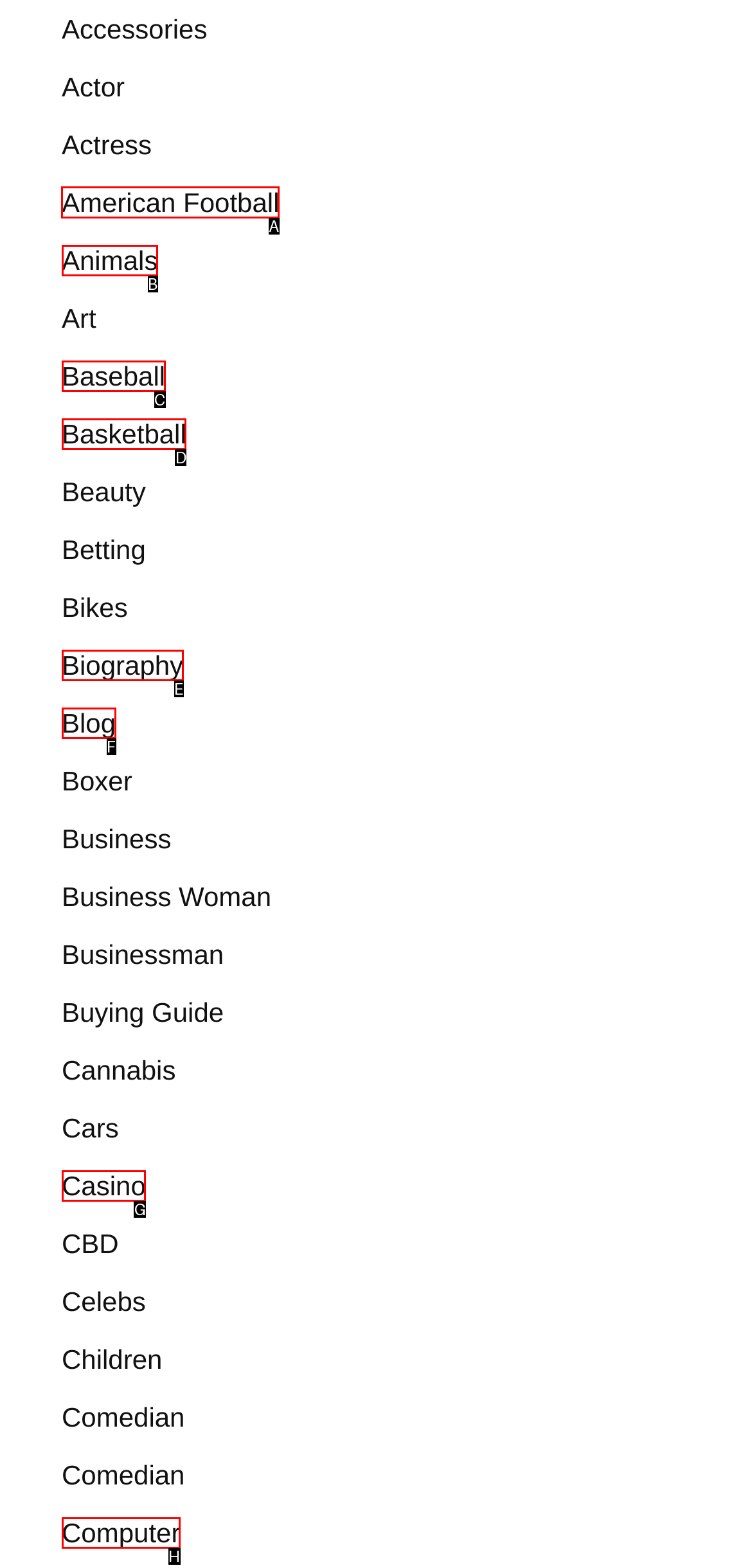Show which HTML element I need to click to perform this task: View American Football Answer with the letter of the correct choice.

A